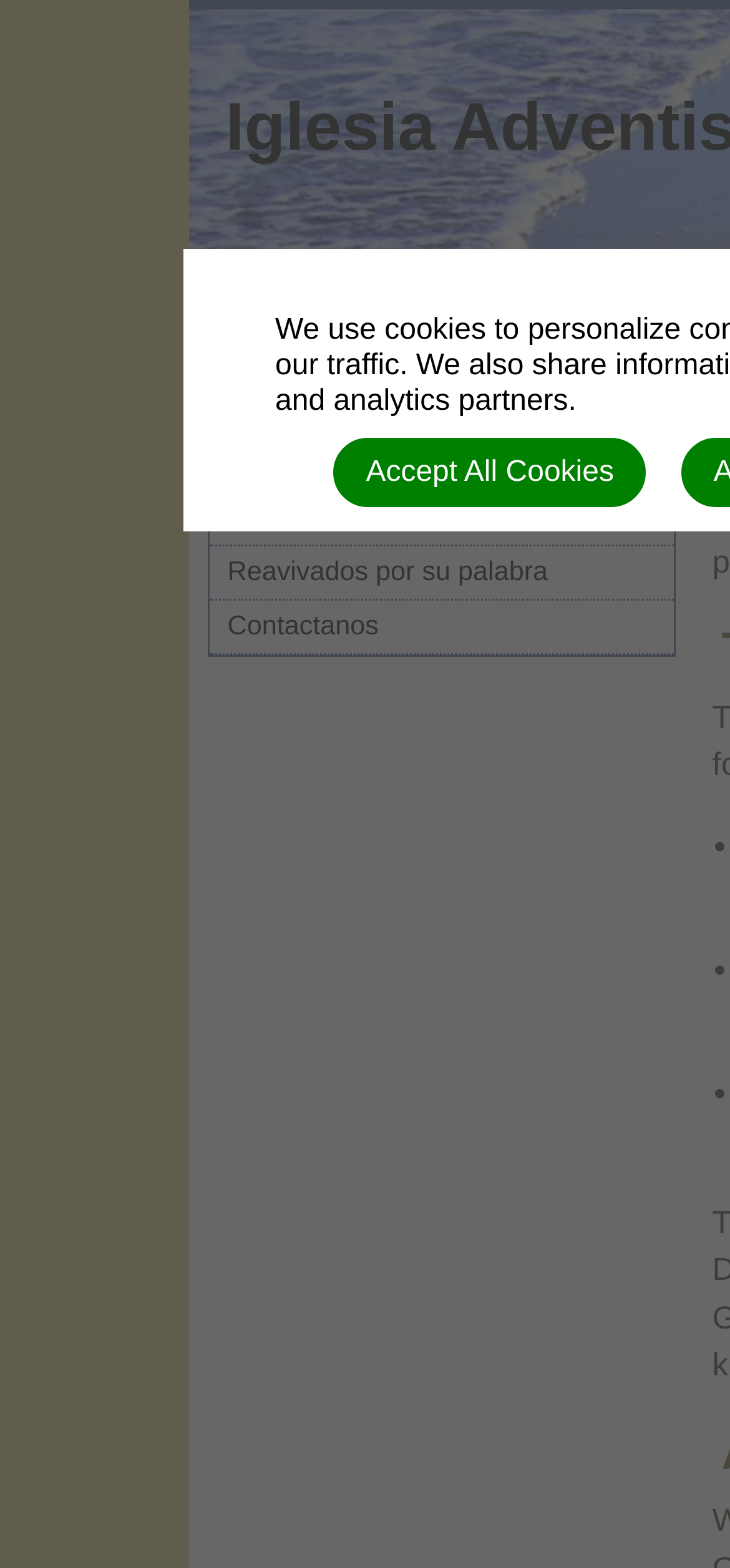How many list markers are there on the webpage?
Refer to the image and provide a detailed answer to the question.

There are three list markers on the webpage, each represented by a bullet point, located at the bottom right corner of the webpage with bounding box coordinates of [0.976, 0.525, 0.994, 0.555], [0.976, 0.604, 0.994, 0.634], and [0.976, 0.682, 0.994, 0.713] respectively.